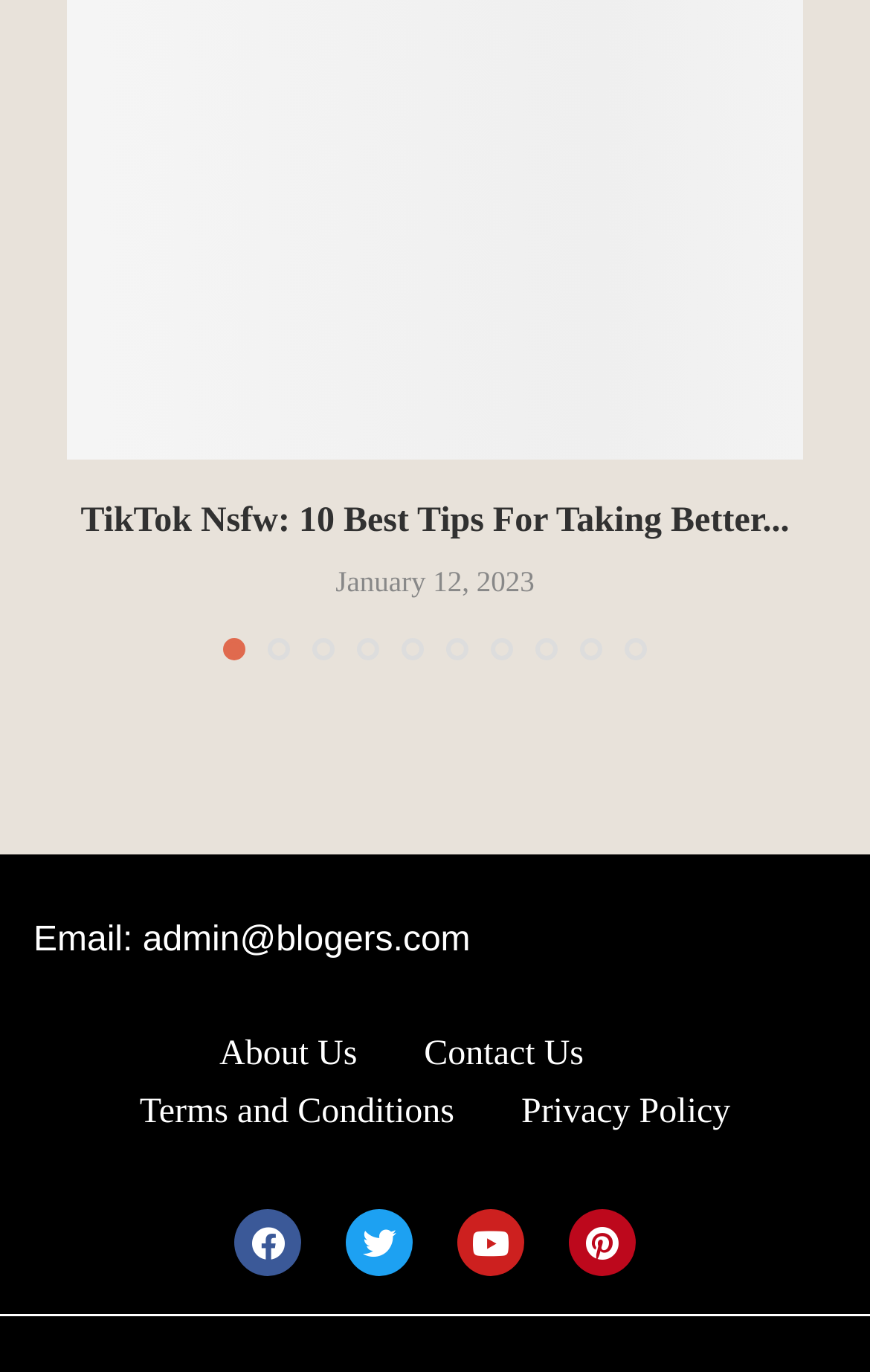Please determine the bounding box coordinates for the UI element described as: "Youtube".

[0.526, 0.898, 0.603, 0.947]